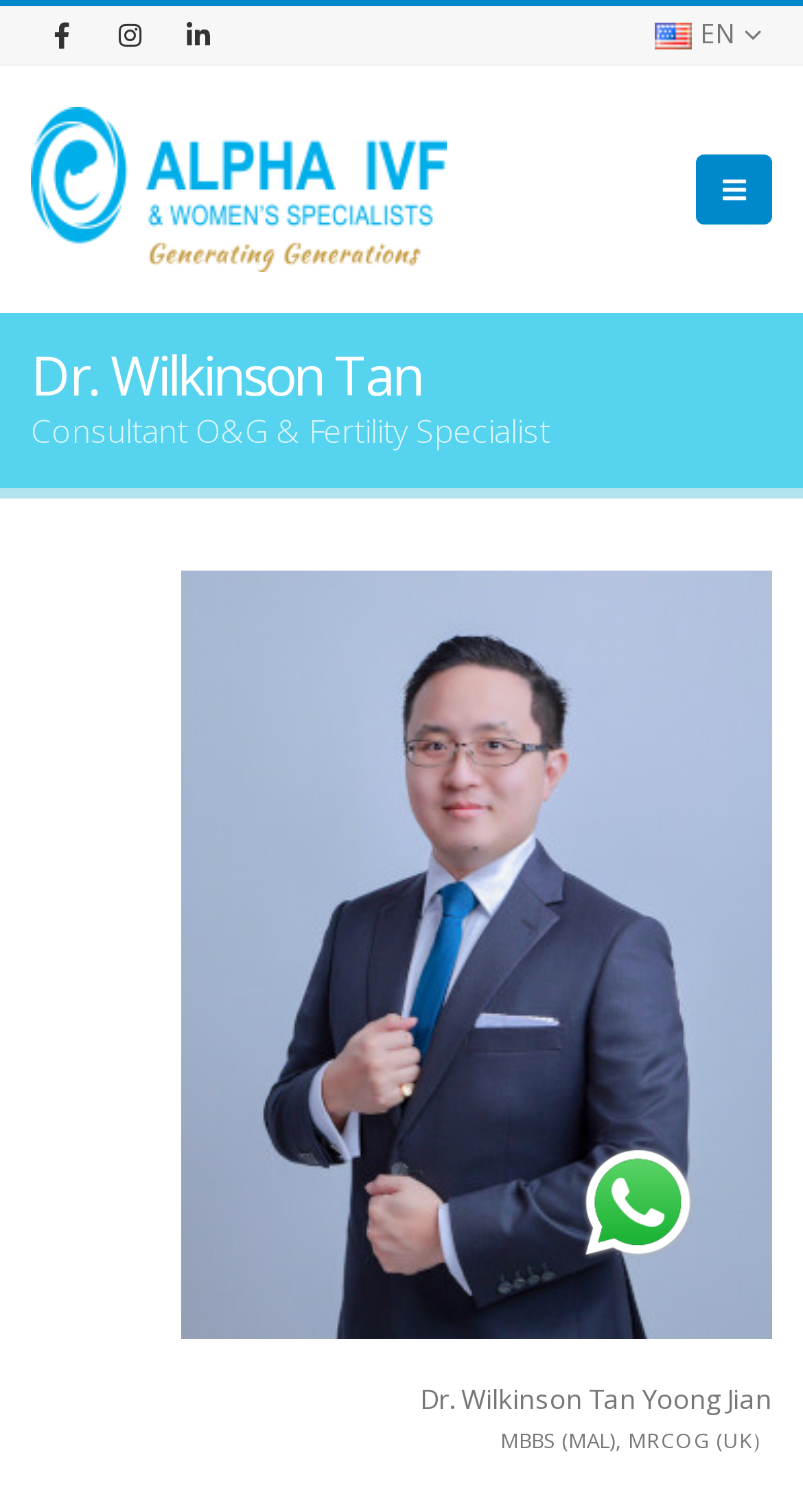Explain the contents of the webpage comprehensively.

The webpage is about Dr. Wilkinson Tan, a fertility specialist at Alpha IVF Fertility Center Malaysia. At the top left corner, there are three social media links, represented by icons, followed by a language selection link with an English flag icon. Below these links, the center's logo, "Alpha IVF Fertility Center Malaysia", is displayed prominently.

The main content of the page is focused on Dr. Wilkinson Tan, with a heading bearing his name. Below the heading, his title "Consultant O&G & Fertility Specialist" is mentioned. Further down, his full name "Dr. Wilkinson Tan Yoong Jian" and his qualifications "MBBS (MAL), MRCOG (UK）" are listed.

At the bottom right corner, there is a "Whatsapp Us Button" with a corresponding image.